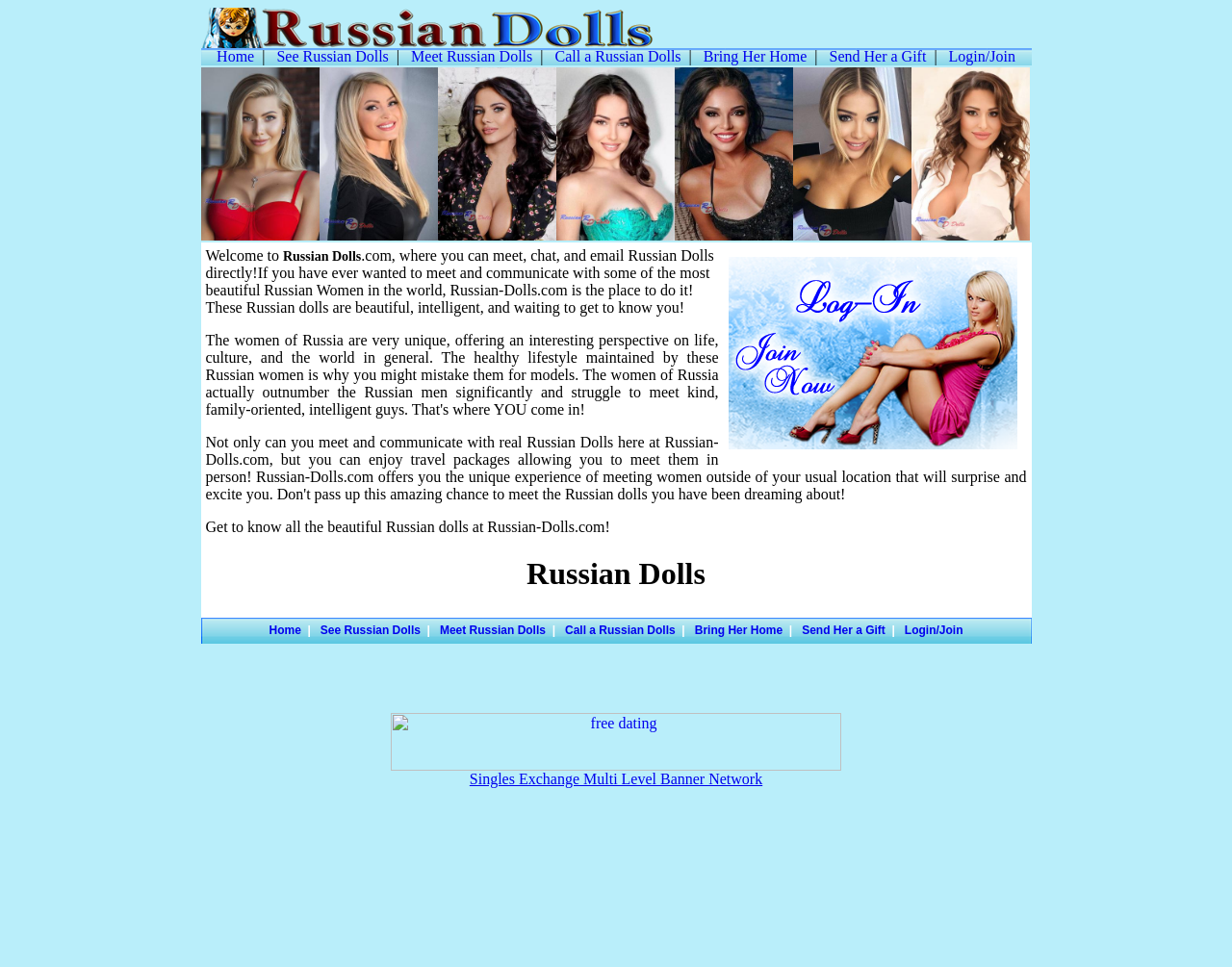Determine the bounding box coordinates for the area that needs to be clicked to fulfill this task: "Click free dating". The coordinates must be given as four float numbers between 0 and 1, i.e., [left, top, right, bottom].

[0.317, 0.783, 0.683, 0.8]